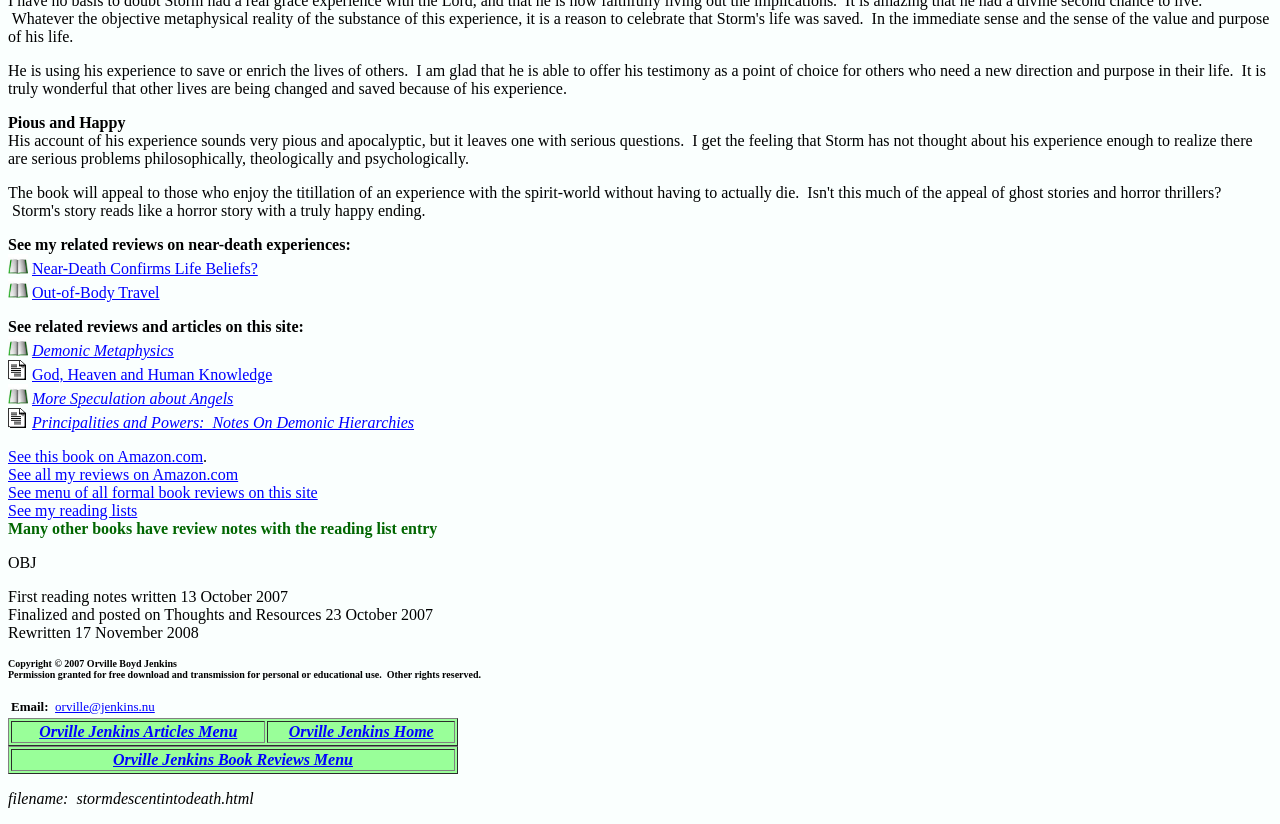Using the webpage screenshot, locate the HTML element that fits the following description and provide its bounding box: "See this book on Amazon.com".

[0.006, 0.544, 0.159, 0.564]